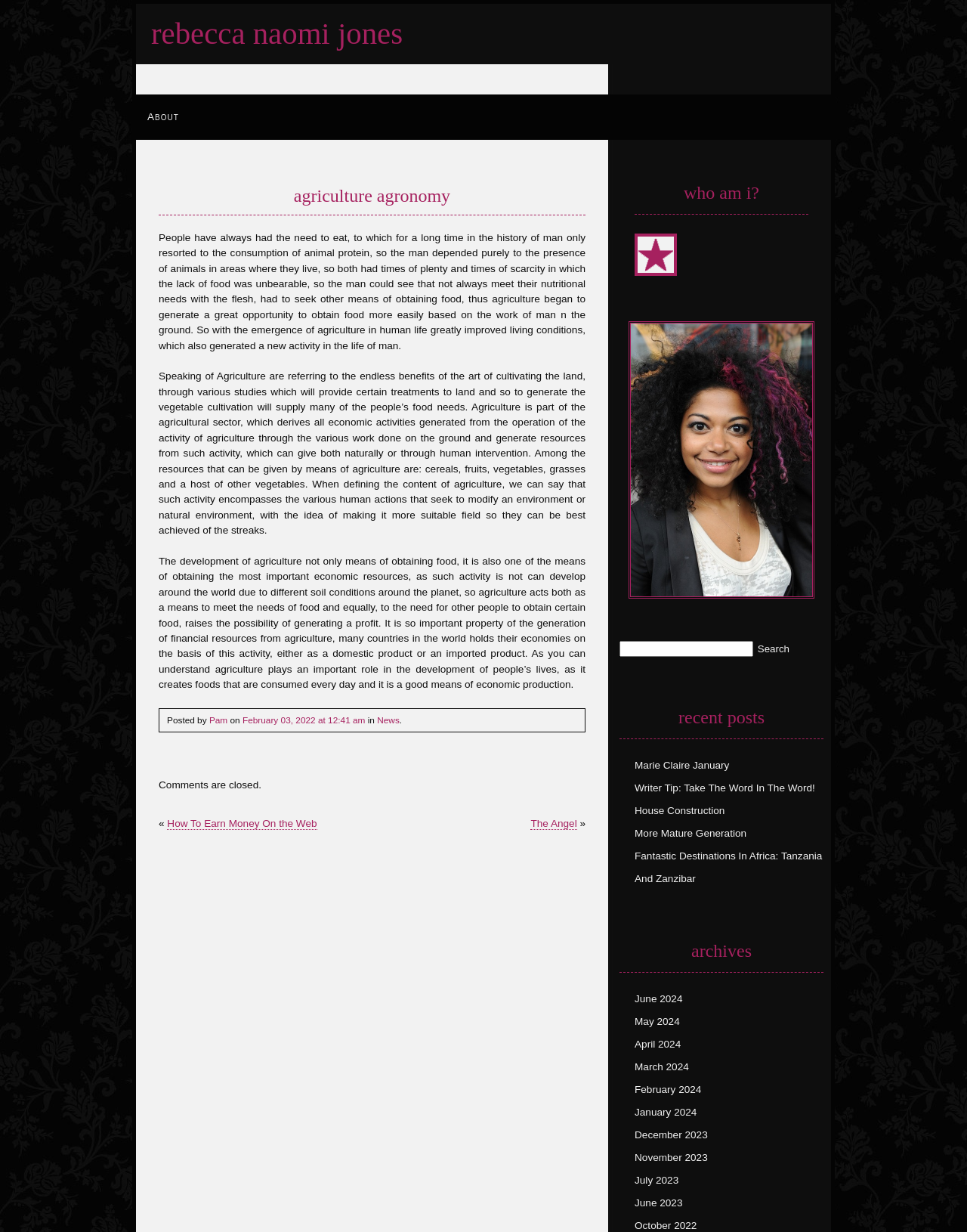Extract the bounding box coordinates of the UI element described: "December 2023". Provide the coordinates in the format [left, top, right, bottom] with values ranging from 0 to 1.

[0.656, 0.917, 0.732, 0.926]